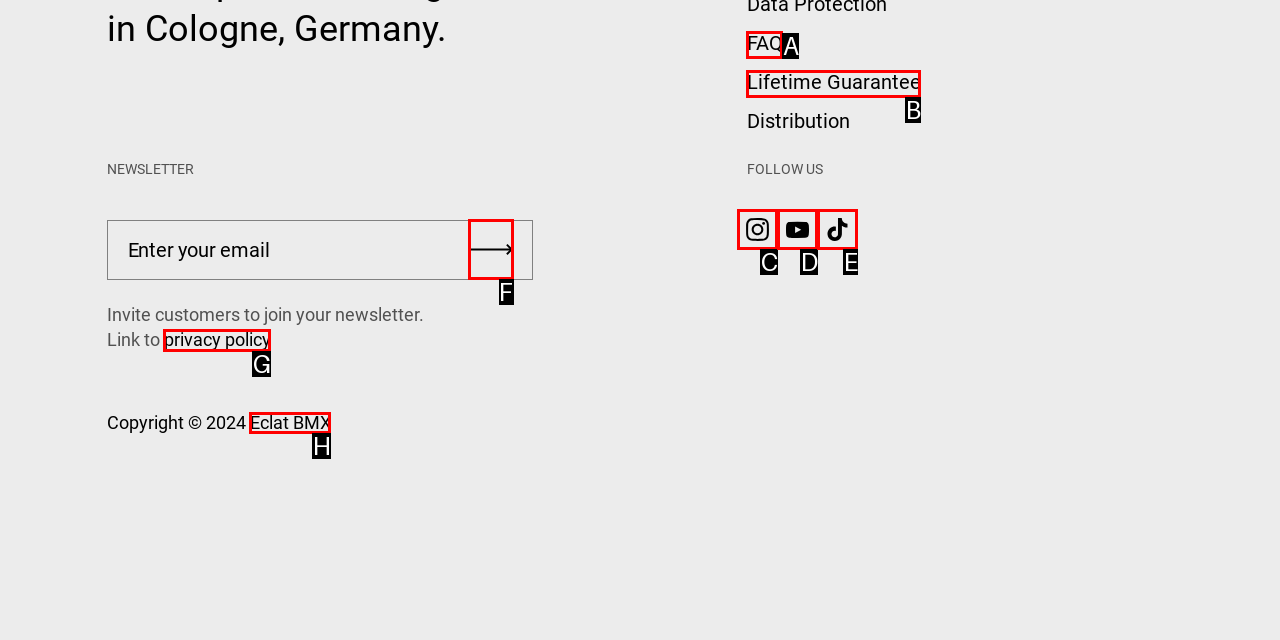Which lettered UI element aligns with this description: Submit
Provide your answer using the letter from the available choices.

F